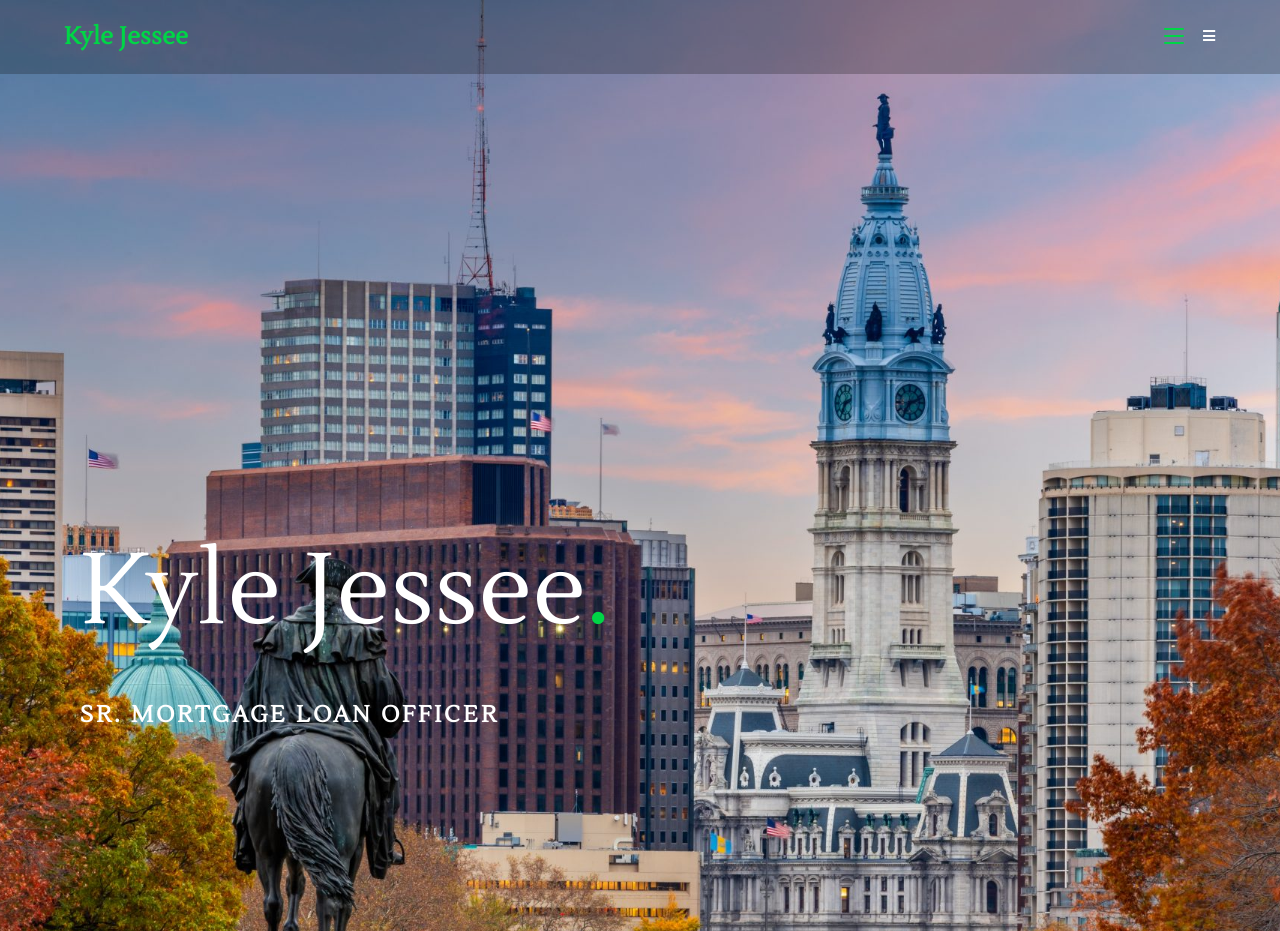What is the profession of Kyle Jessee?
Using the picture, provide a one-word or short phrase answer.

Mortgage Loan Officer